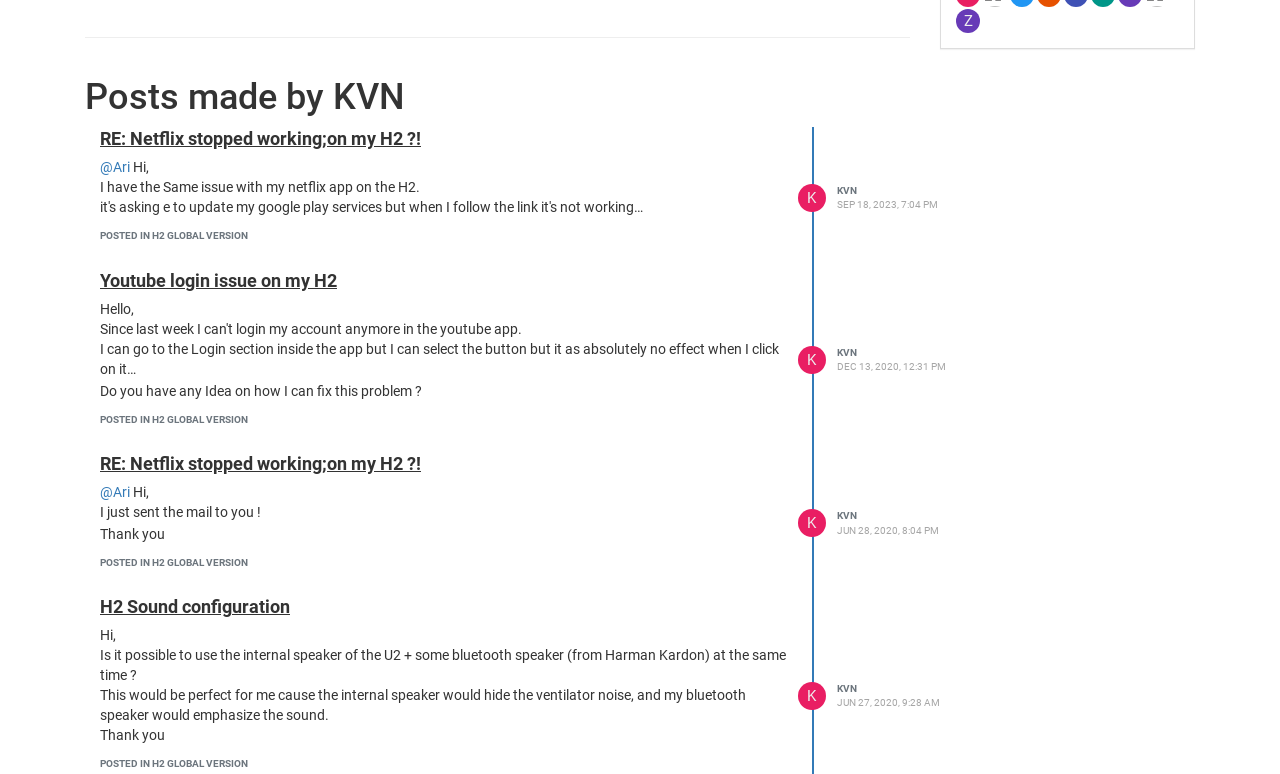Based on the element description, predict the bounding box coordinates (top-left x, top-left y, bottom-right x, bottom-right y) for the UI element in the screenshot: @Ari

[0.078, 0.625, 0.102, 0.646]